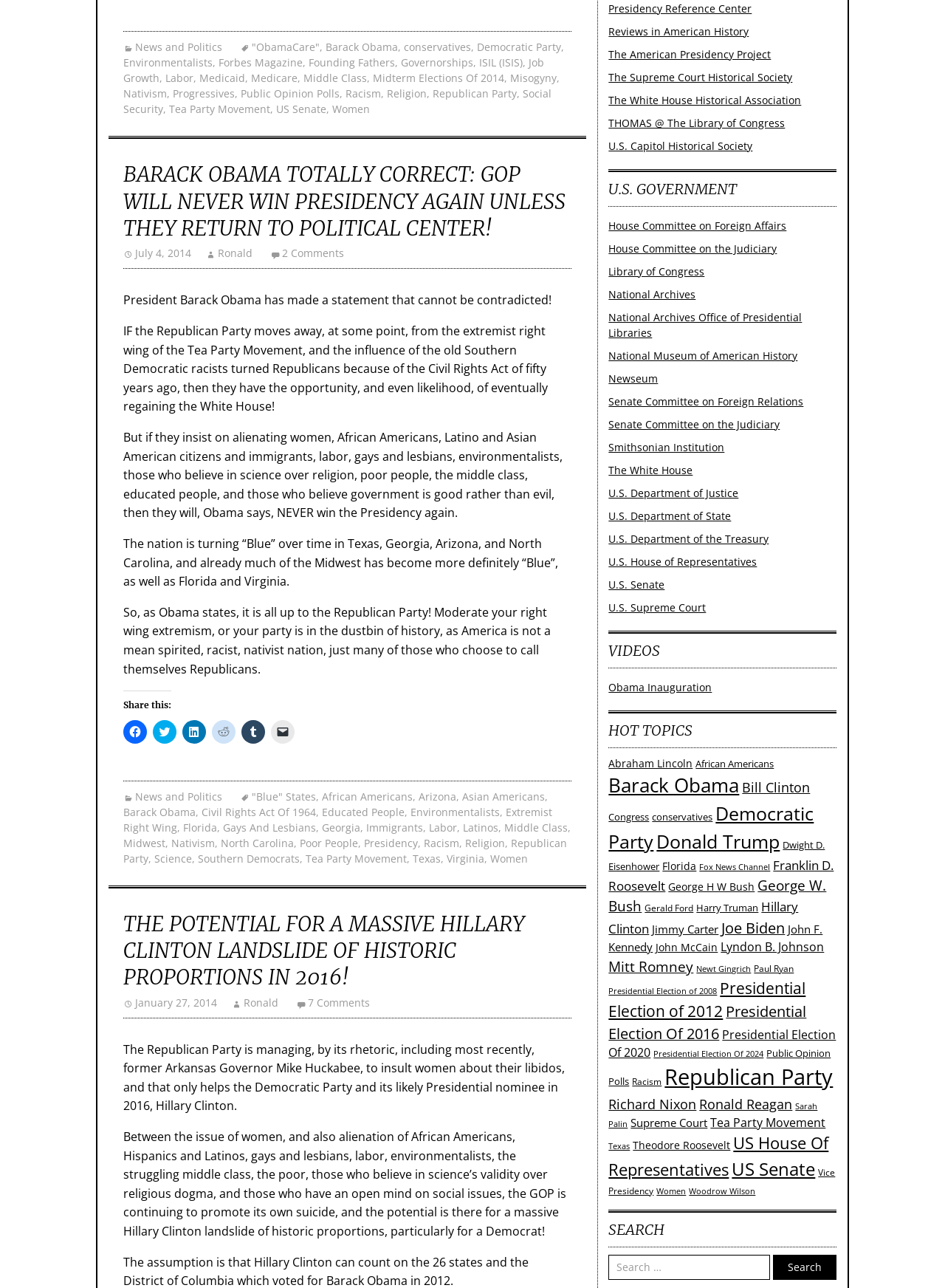Predict the bounding box for the UI component with the following description: "tmarten@martenclinic.com".

None